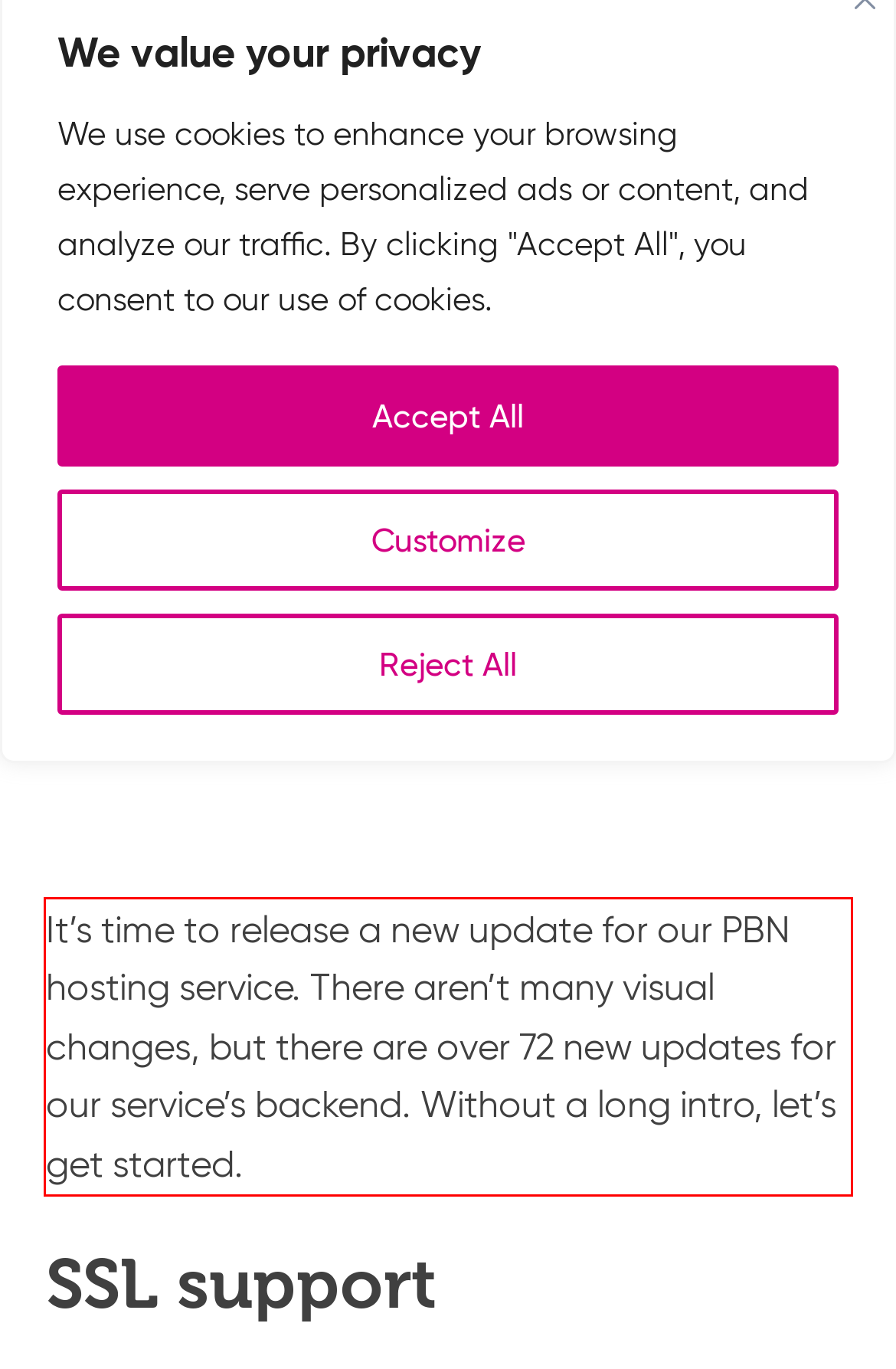In the given screenshot, locate the red bounding box and extract the text content from within it.

It’s time to release a new update for our PBN hosting service. There aren’t many visual changes, but there are over 72 new updates for our service’s backend. Without a long intro, let’s get started.